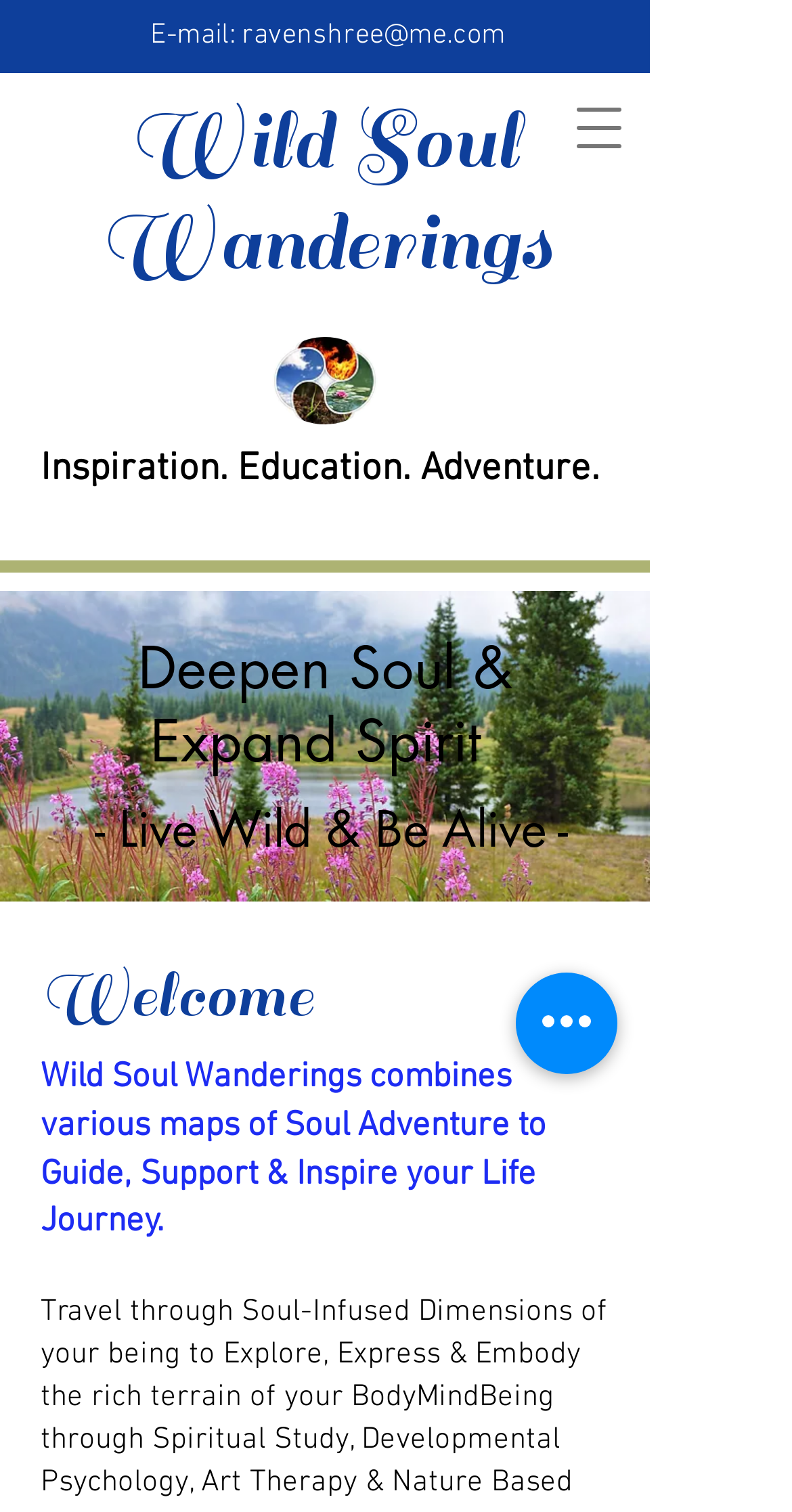What is the theme of the website?
Could you please answer the question thoroughly and with as much detail as possible?

I inferred the theme of the website by looking at the headings and static text elements, which suggest that the website is about soul adventure, inspiration, education, and personal growth.